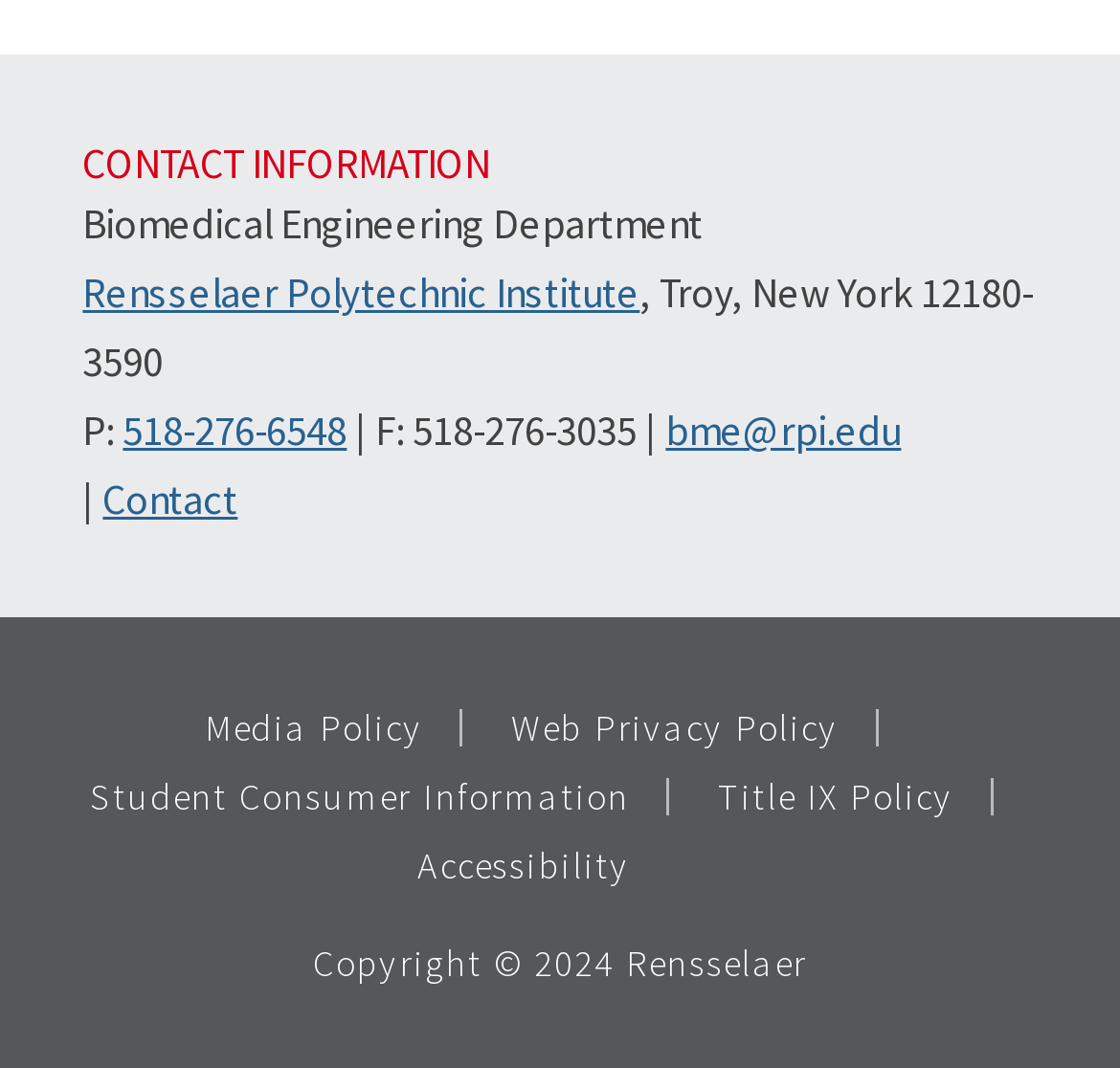Please pinpoint the bounding box coordinates for the region I should click to adhere to this instruction: "Visit Rensselaer Polytechnic Institute website".

[0.074, 0.251, 0.571, 0.299]